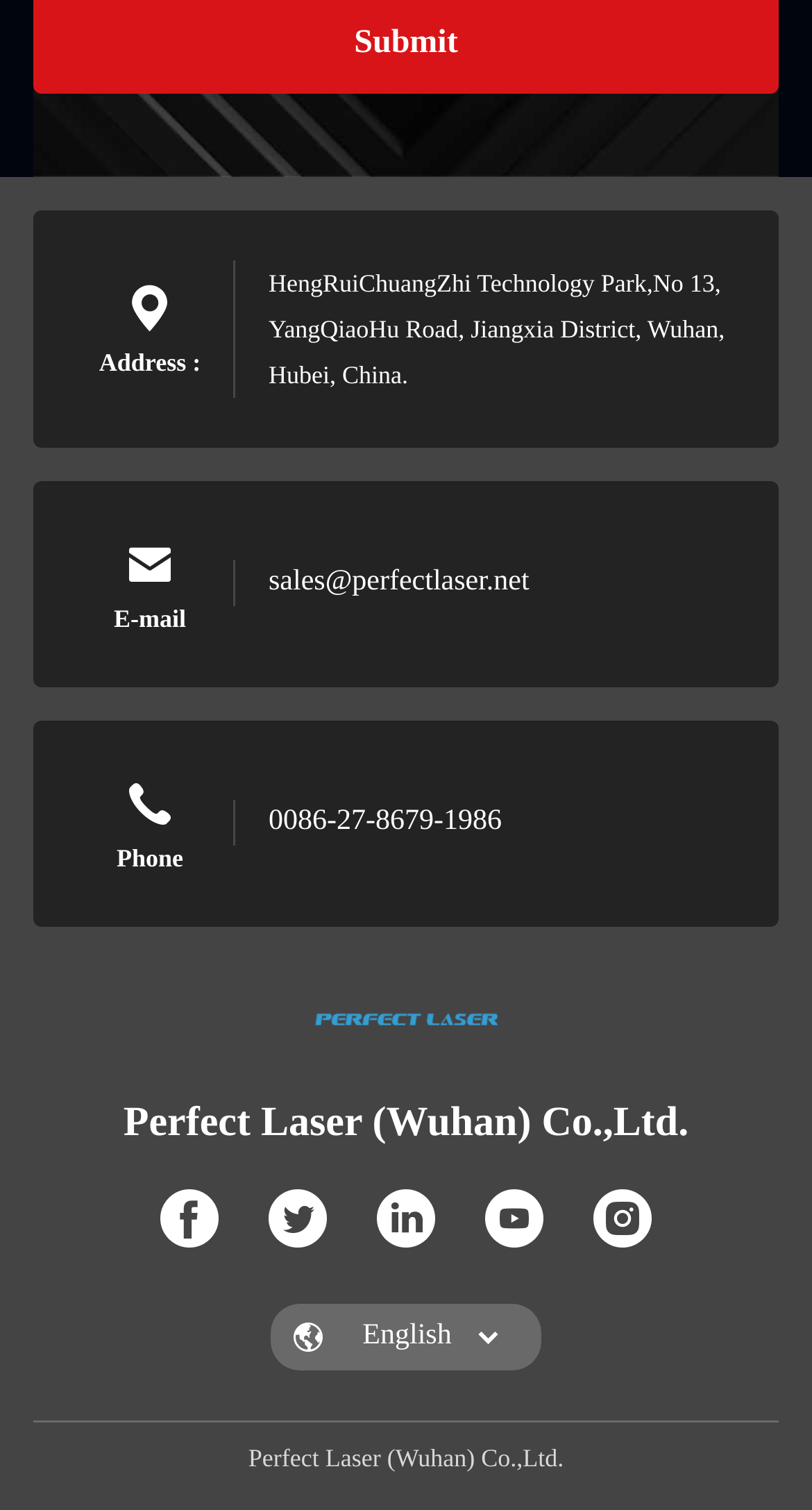Use a single word or phrase to answer the question: What is the company's email?

sales@perfectlaser.net